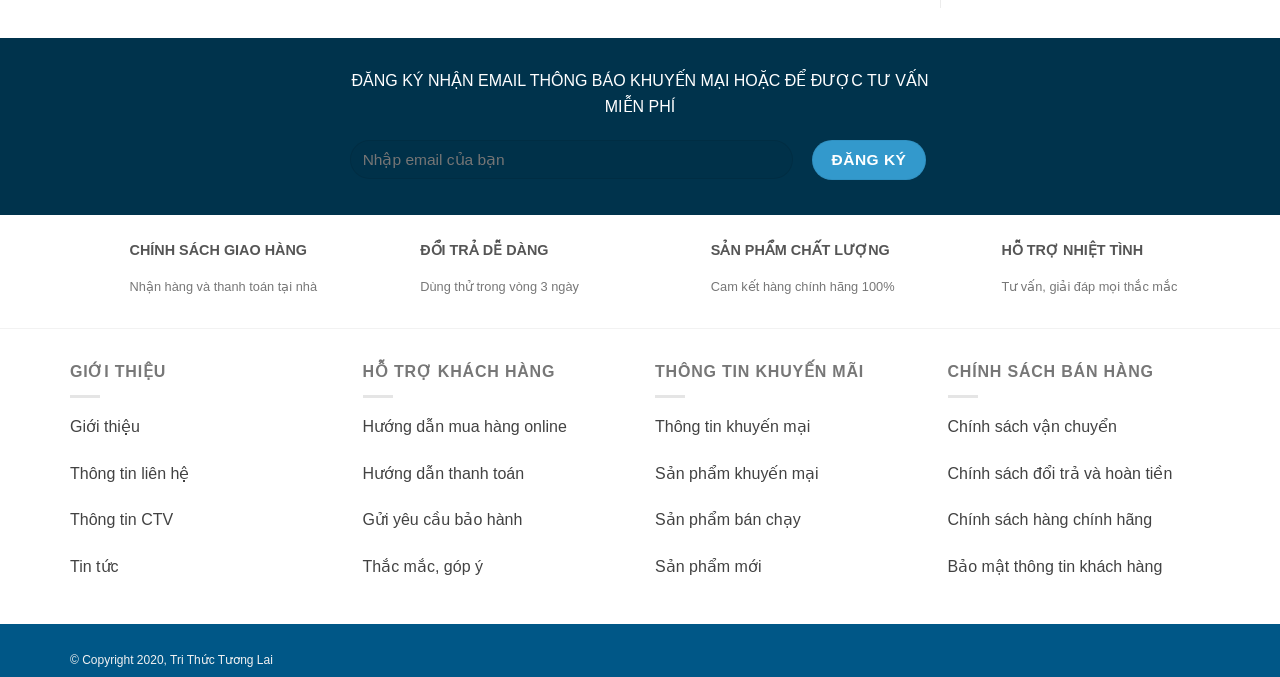Can you show the bounding box coordinates of the region to click on to complete the task described in the instruction: "Enter email to receive promotional emails or free consultation"?

[0.273, 0.207, 0.62, 0.265]